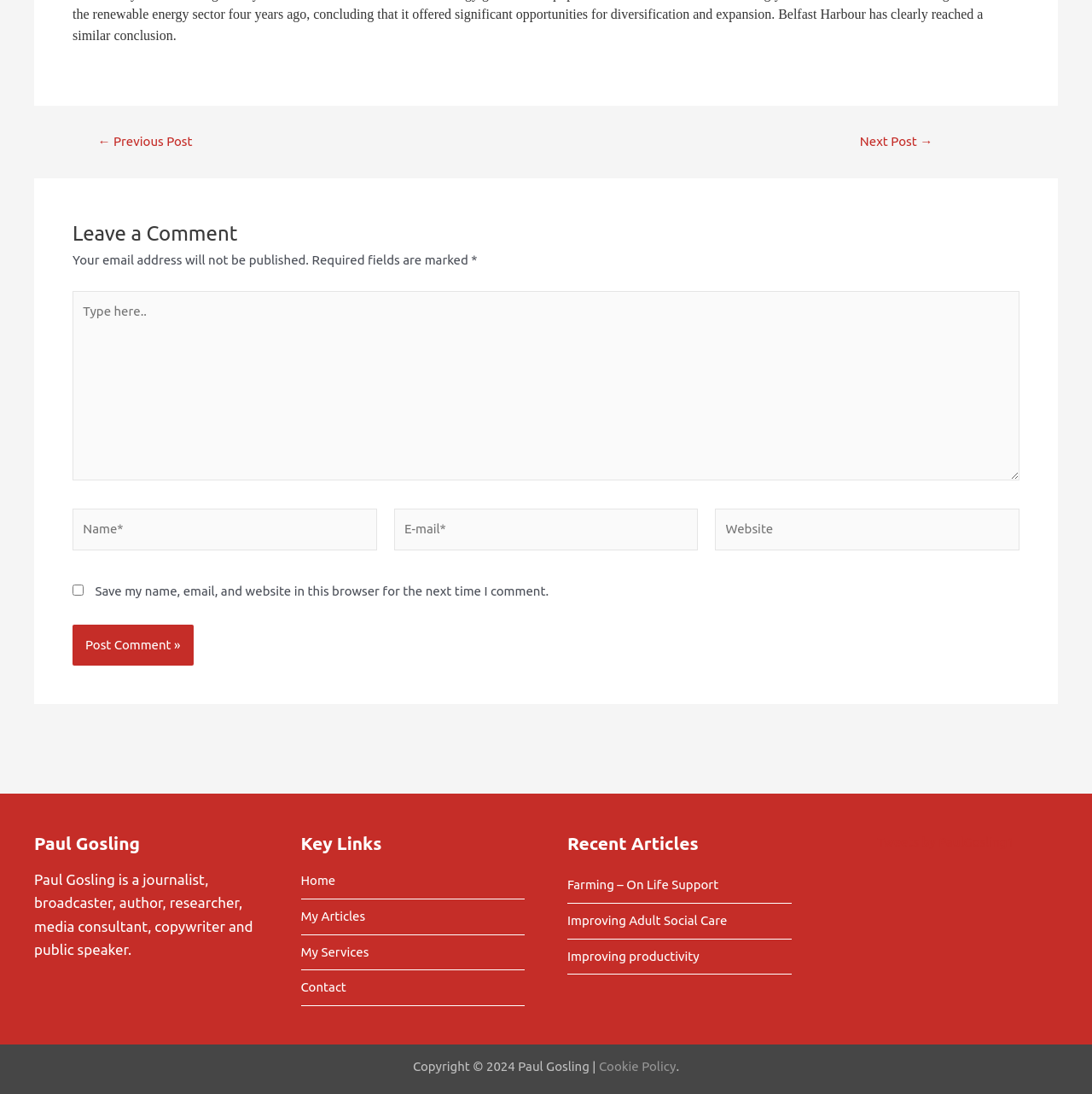Determine the bounding box coordinates of the area to click in order to meet this instruction: "Type here..".

[0.066, 0.267, 0.096, 0.3]